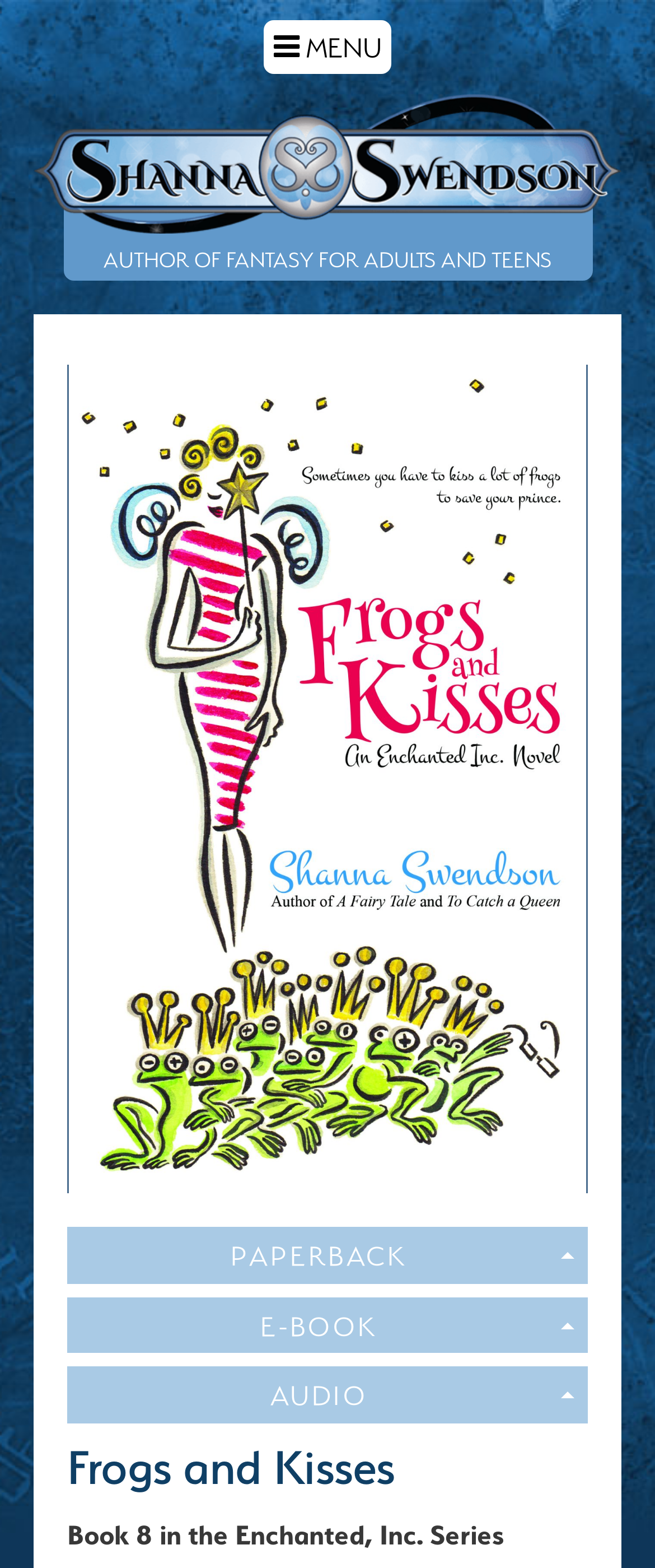Identify the bounding box coordinates for the UI element mentioned here: "parent_node: Technology Enhanced Learning title="Menu"". Provide the coordinates as four float values between 0 and 1, i.e., [left, top, right, bottom].

None